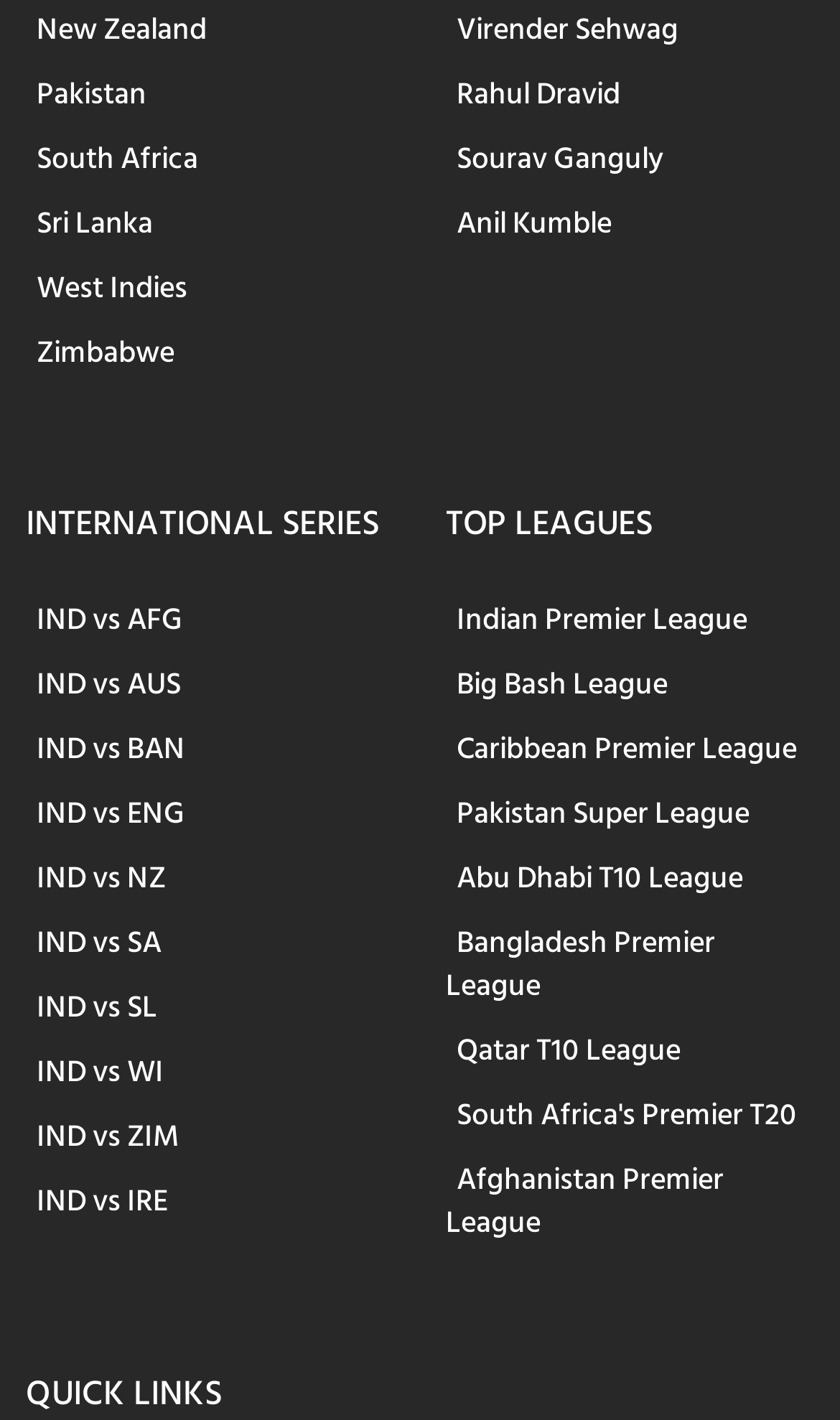Give a one-word or one-phrase response to the question:
What is the name of the tournament mentioned in the first link under 'INTERNATIONAL SERIES'?

IND vs AFG